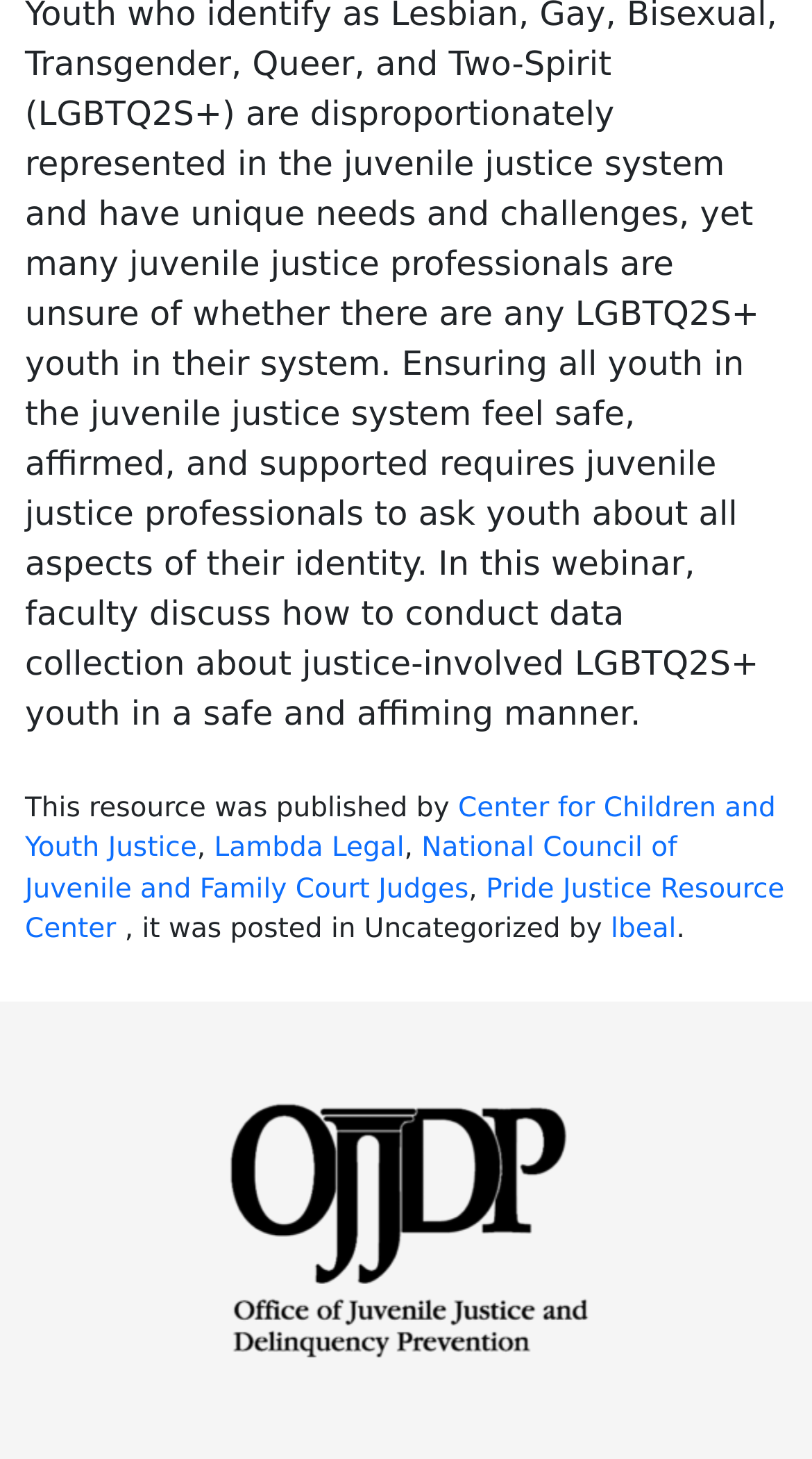Given the element description Pride Justice Resource Center, predict the bounding box coordinates for the UI element in the webpage screenshot. The format should be (top-left x, top-left y, bottom-right x, bottom-right y), and the values should be between 0 and 1.

[0.031, 0.599, 0.966, 0.648]